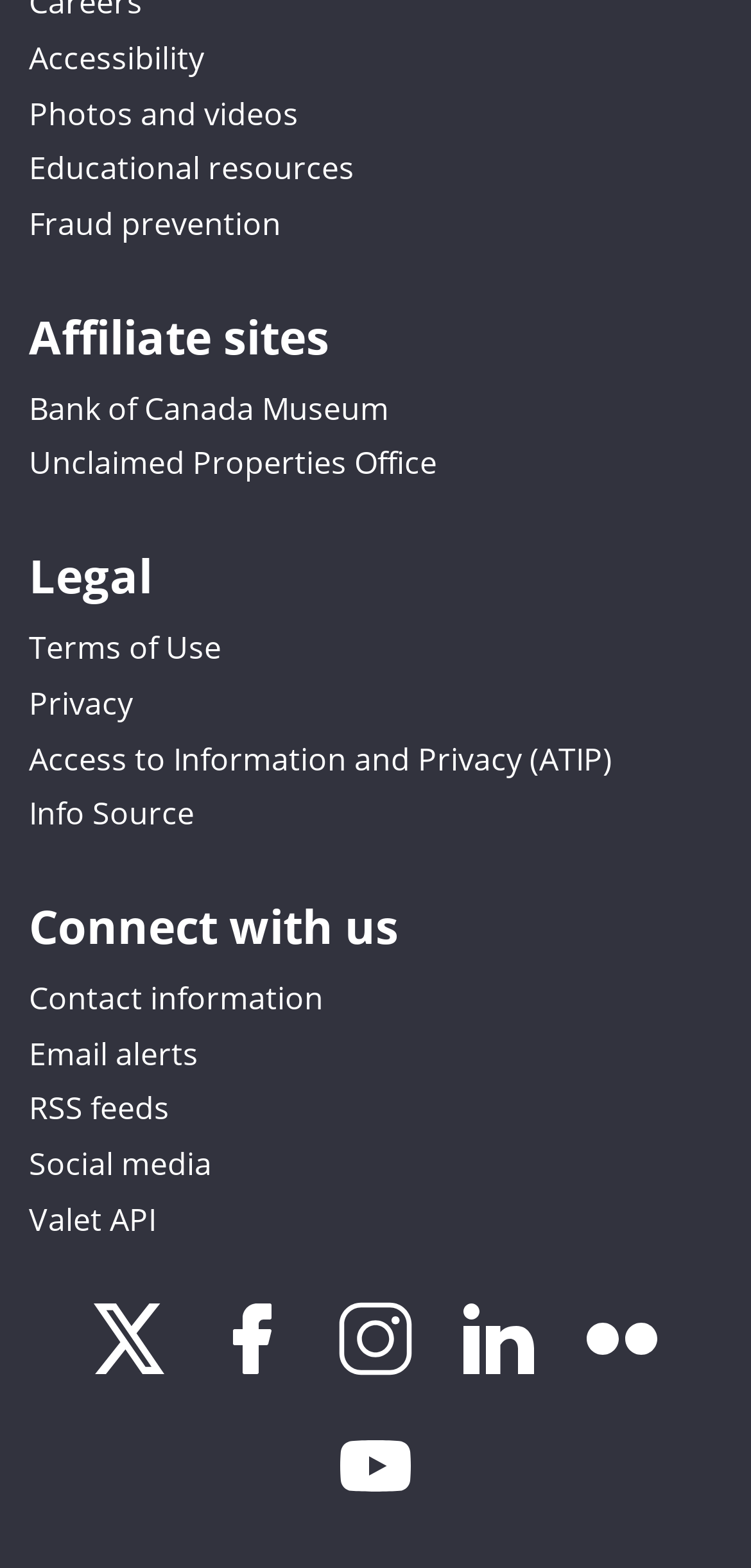Could you specify the bounding box coordinates for the clickable section to complete the following instruction: "Connect with us on Facebook"?

[0.259, 0.857, 0.423, 0.884]